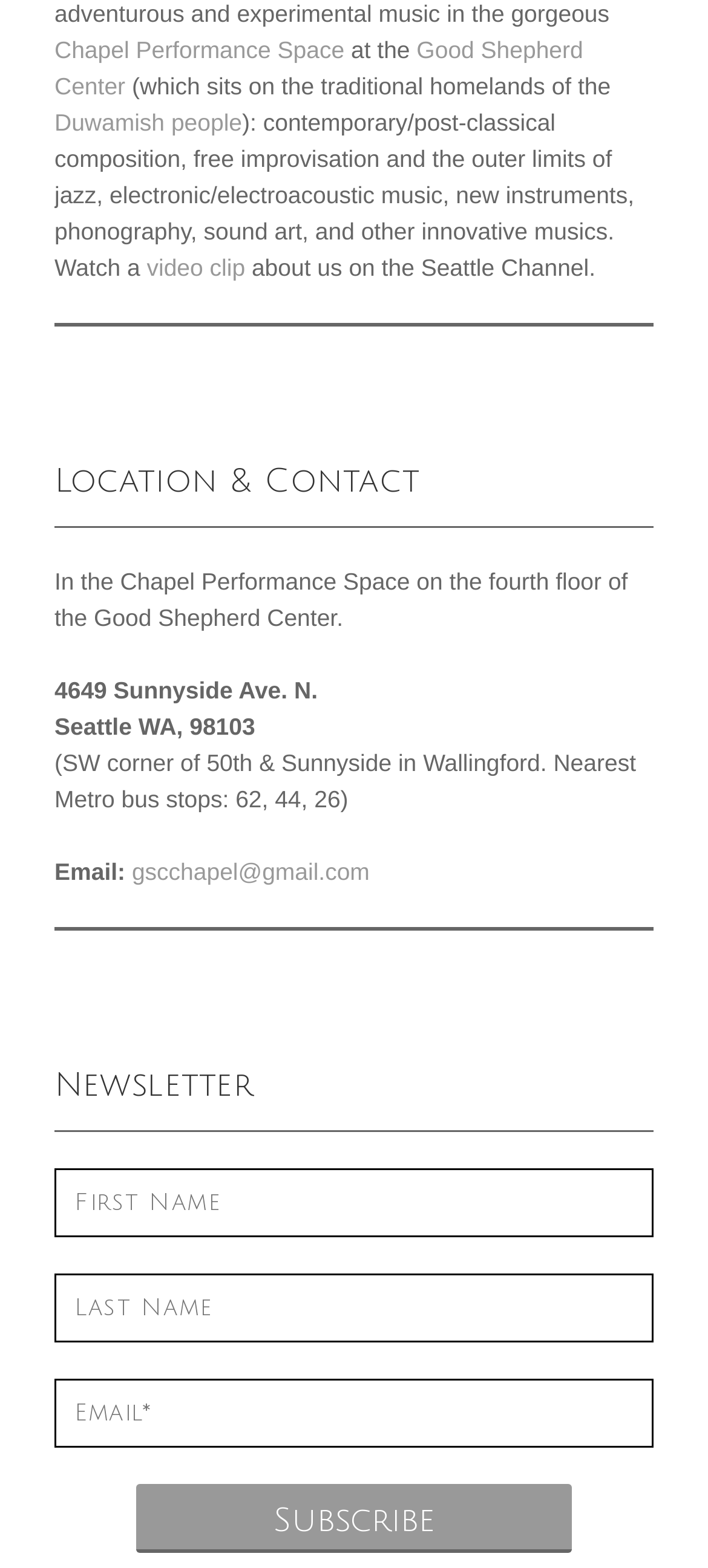Identify the bounding box for the element characterized by the following description: "Good Shepherd Center".

[0.077, 0.023, 0.824, 0.064]